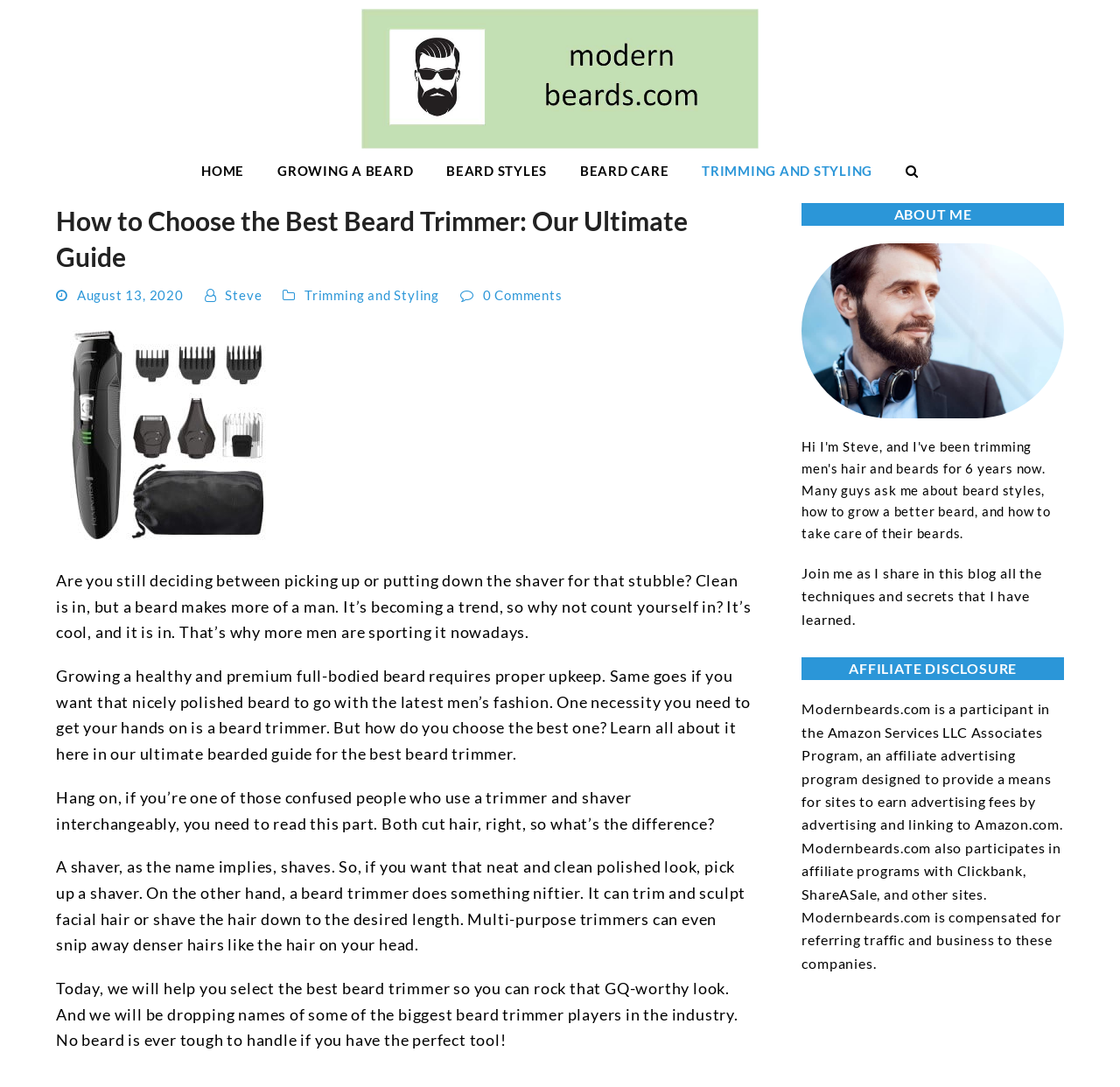What is the affiliate program mentioned in the webpage?
Using the information from the image, answer the question thoroughly.

The webpage mentions that Modernbeards.com is a participant in the Amazon Services LLC Associates Program, an affiliate advertising program designed to provide a means for sites to earn advertising fees by advertising and linking to Amazon.com, as stated in the Affiliate Disclosure section of the webpage.